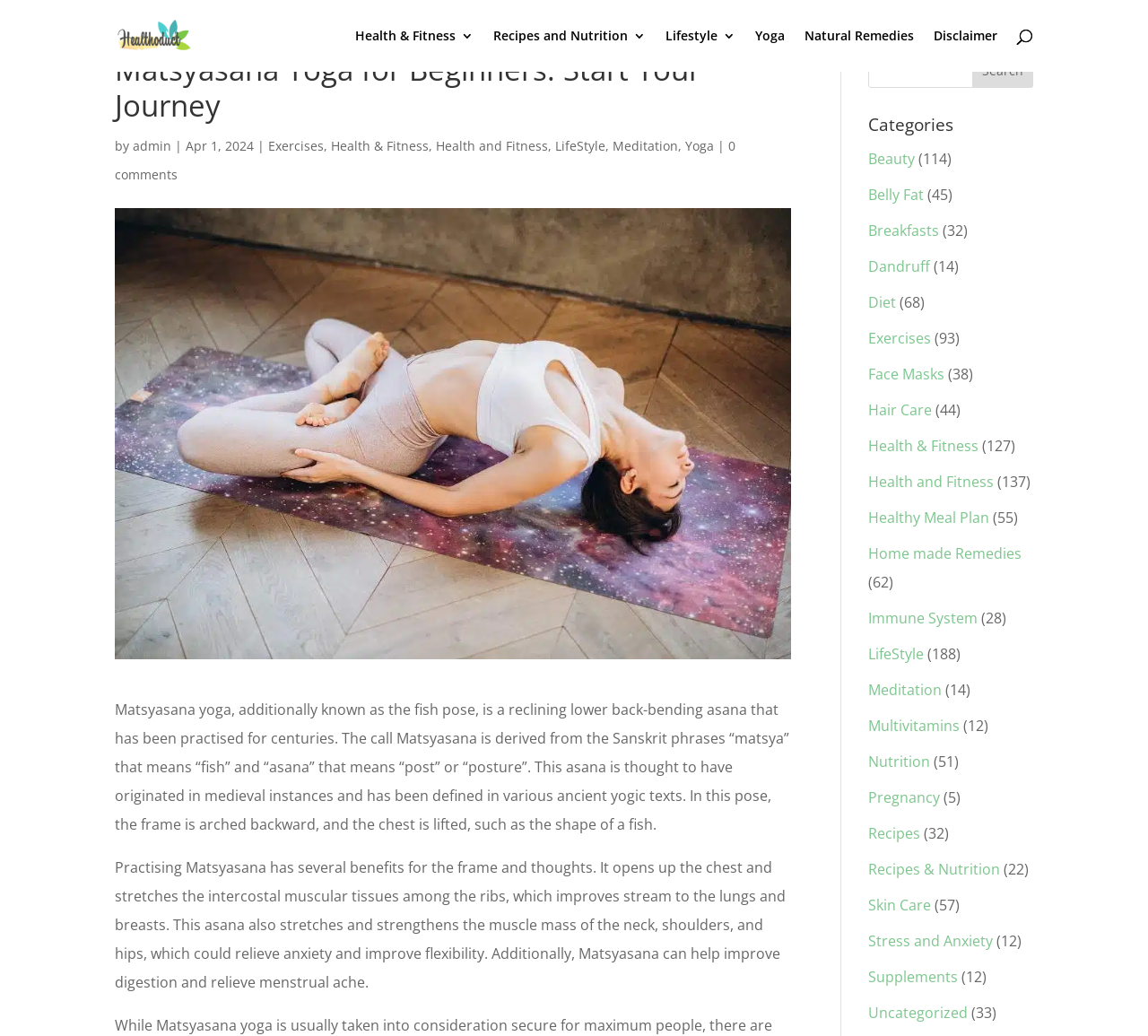Provide the bounding box coordinates for the area that should be clicked to complete the instruction: "Search for something".

None